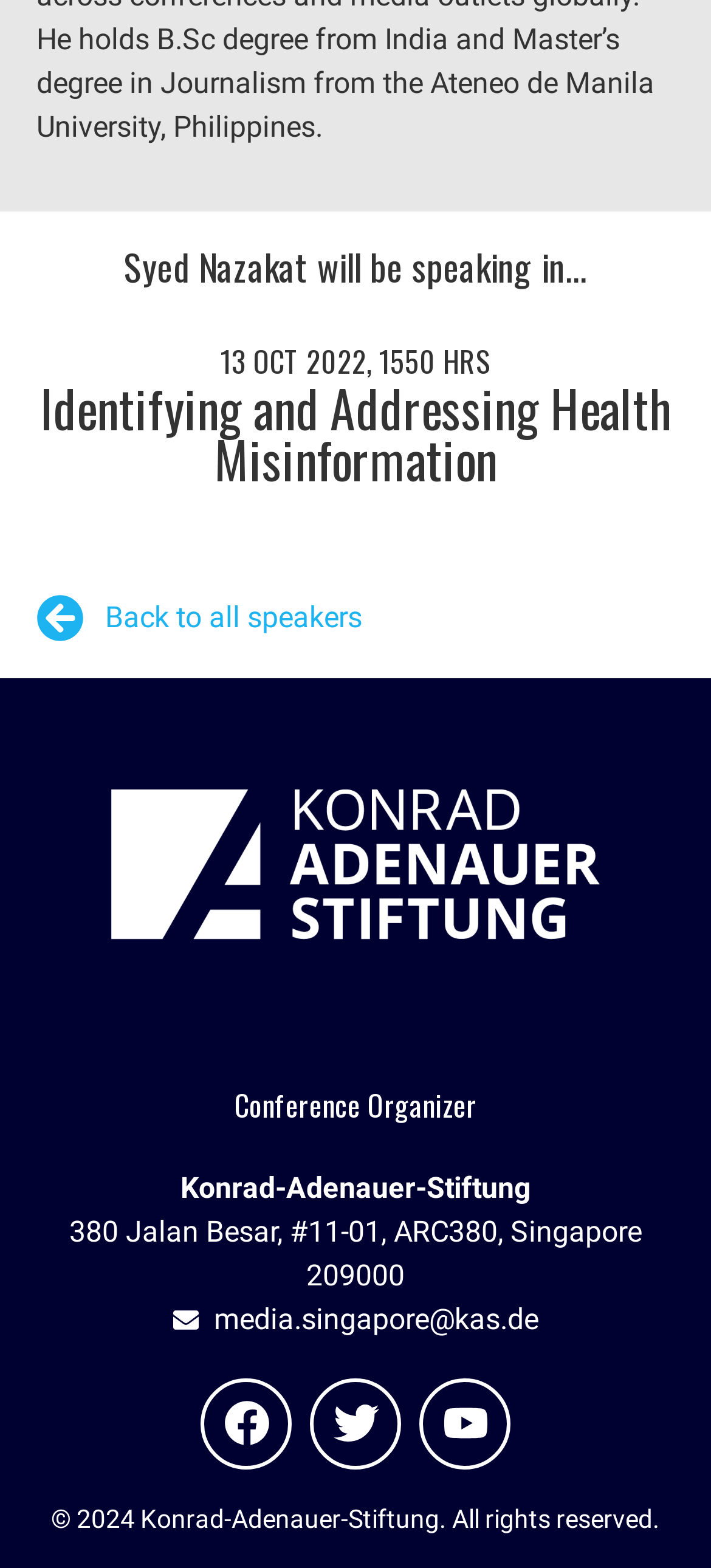Determine the bounding box coordinates of the UI element described below. Use the format (top-left x, top-left y, bottom-right x, bottom-right y) with floating point numbers between 0 and 1: Back to all speakers

[0.051, 0.38, 0.949, 0.41]